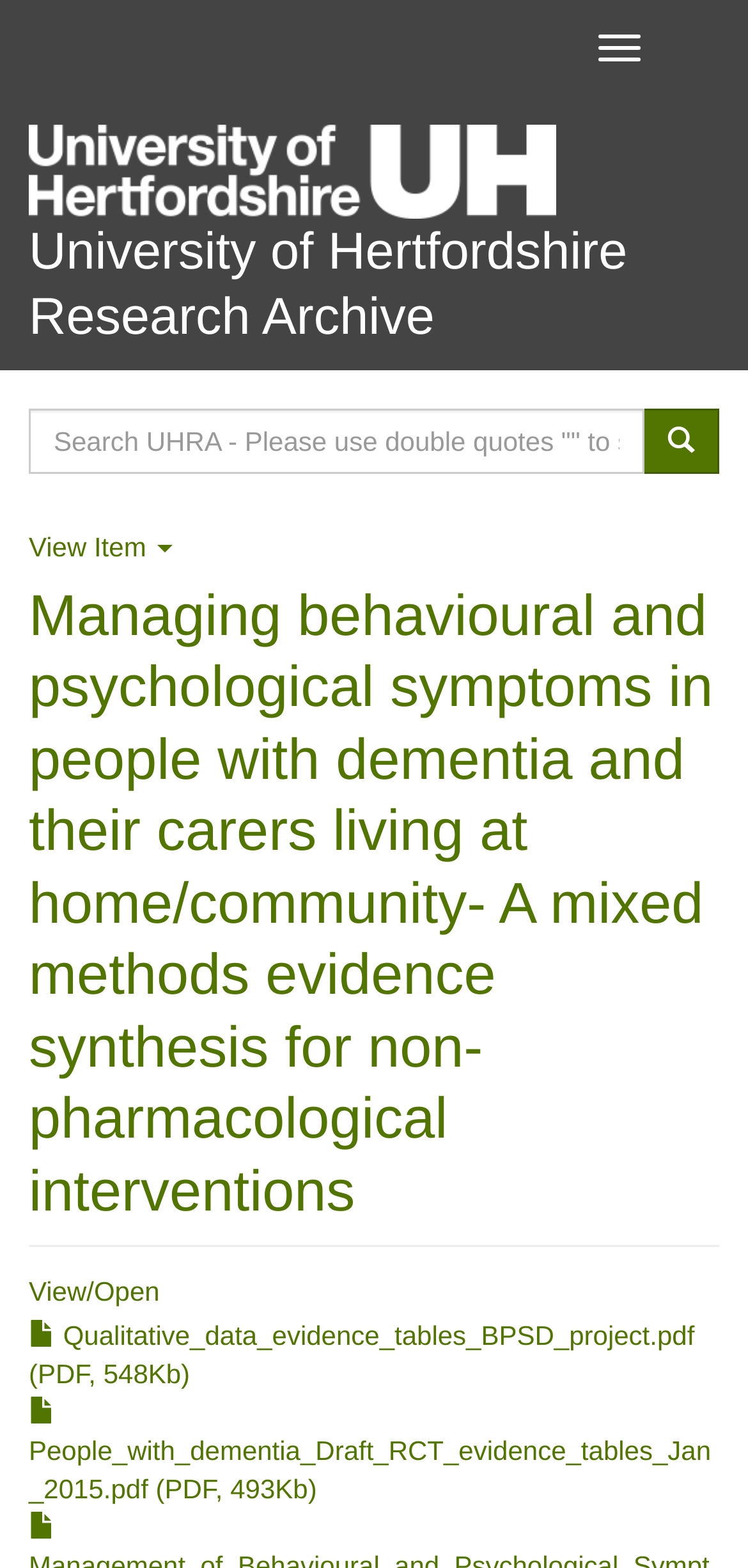Using the format (top-left x, top-left y, bottom-right x, bottom-right y), provide the bounding box coordinates for the described UI element. All values should be floating point numbers between 0 and 1: View Item

[0.038, 0.338, 0.231, 0.358]